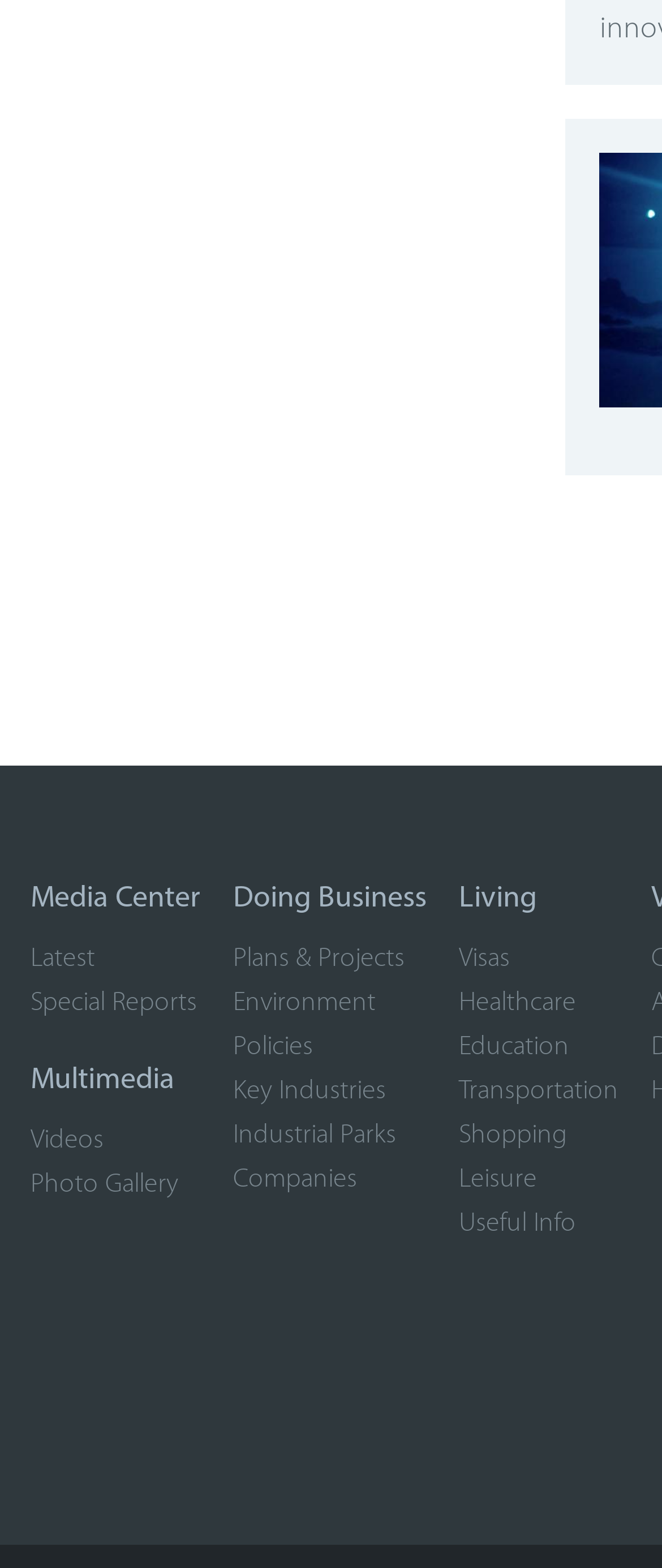Identify the bounding box coordinates for the region to click in order to carry out this instruction: "go to Media Center". Provide the coordinates using four float numbers between 0 and 1, formatted as [left, top, right, bottom].

[0.046, 0.559, 0.303, 0.588]